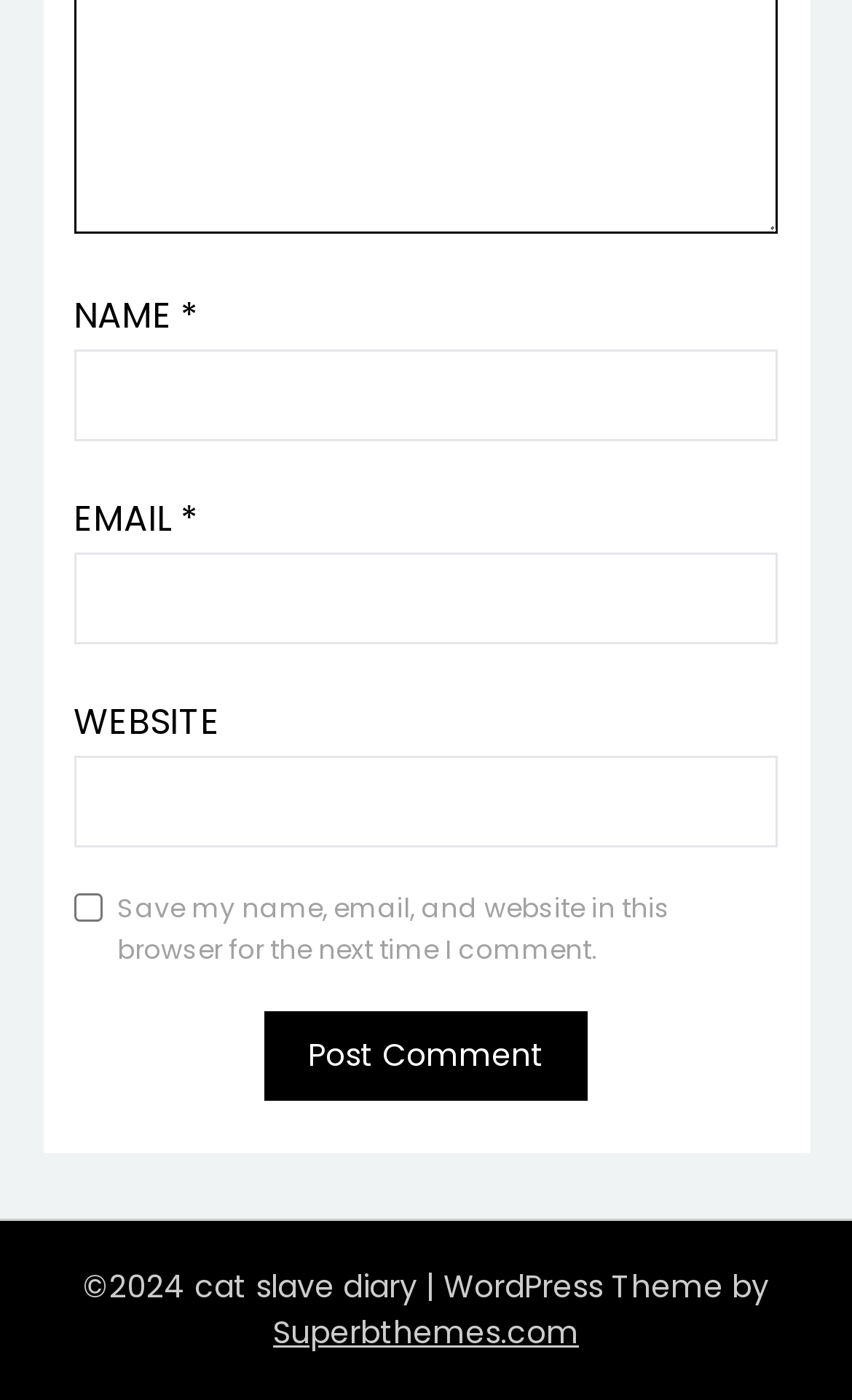Please reply with a single word or brief phrase to the question: 
What is the theme provider of the WordPress website?

Superbthemes.com